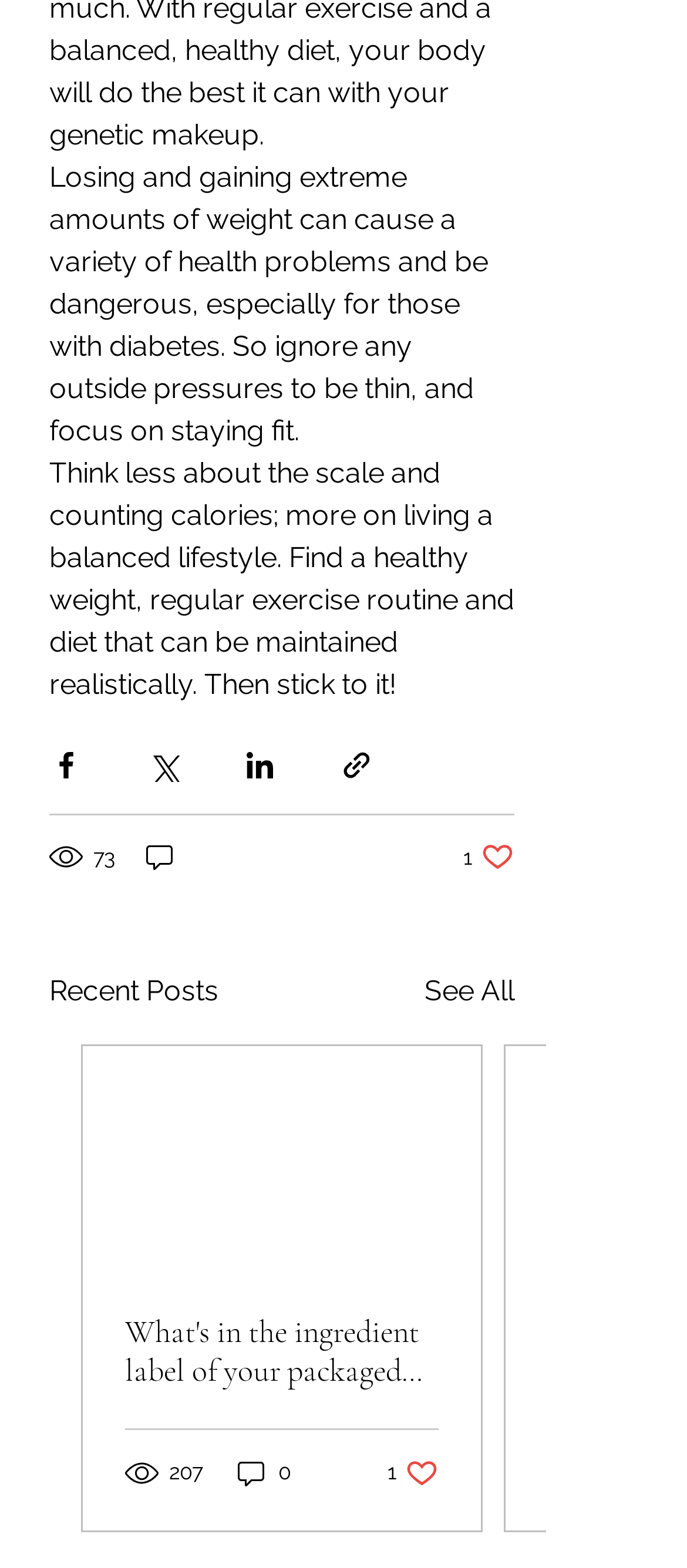How many social media sharing options are available?
Answer the question in a detailed and comprehensive manner.

I counted the number of social media sharing buttons, which are 'Share via Facebook', 'Share via Twitter', 'Share via LinkedIn', and 'Share via link', and found that there are 4 options.